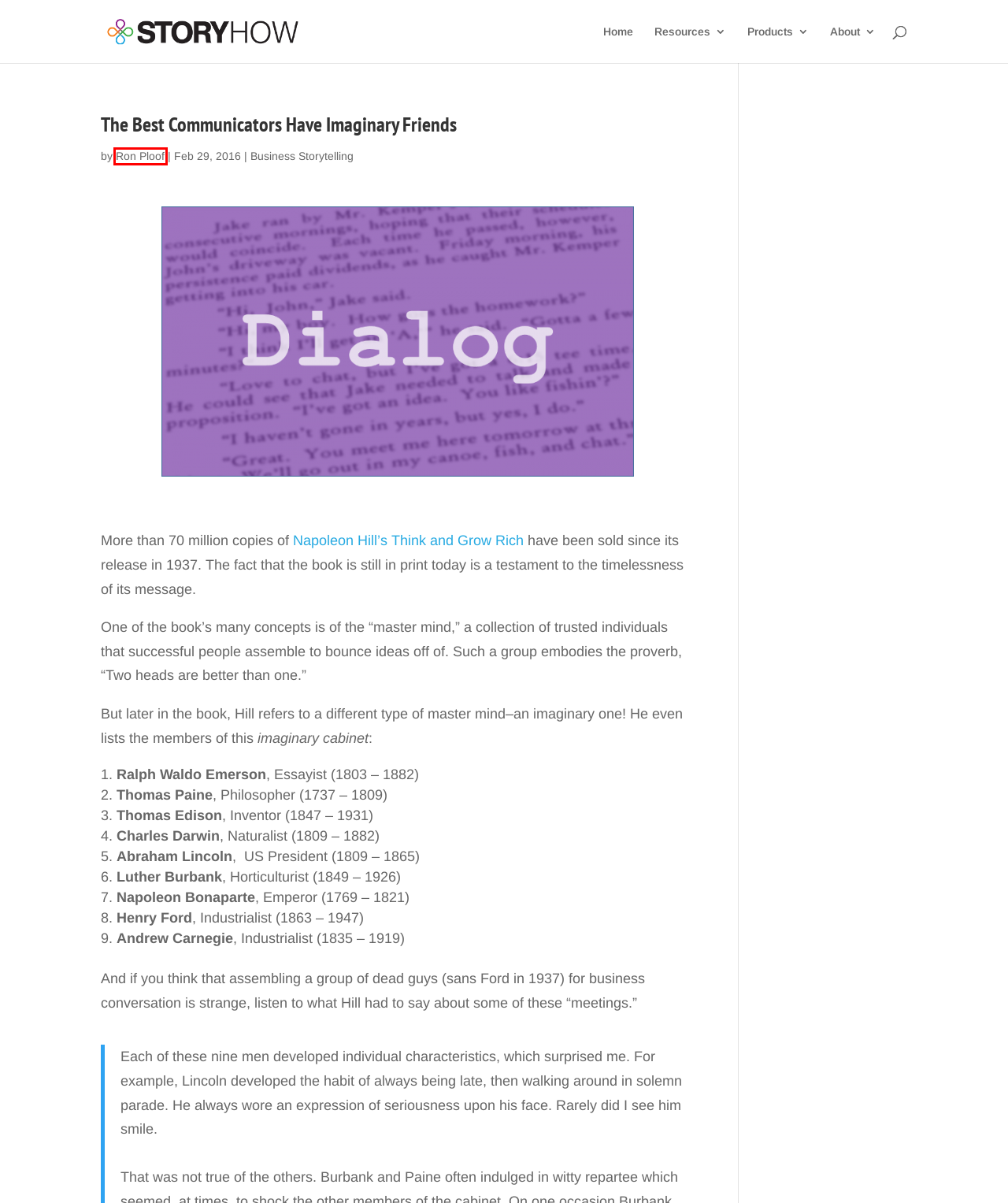Examine the screenshot of a webpage with a red bounding box around a UI element. Select the most accurate webpage description that corresponds to the new page after clicking the highlighted element. Here are the choices:
A. The Comet of the Century | The StoryHow Institute
B. The StoryHow Institute | Better communications through storytelling
C. Ron Ploof | The StoryHow Institute
D. All Stories are WhyDunnits | The StoryHow Institute
E. The Proximity Effect | The StoryHow Institute
F. The Great Chain Metaphor | The StoryHow Institute
G. Business Storytelling | The StoryHow Institute
H. Privacy Policy | The StoryHow Institute

C